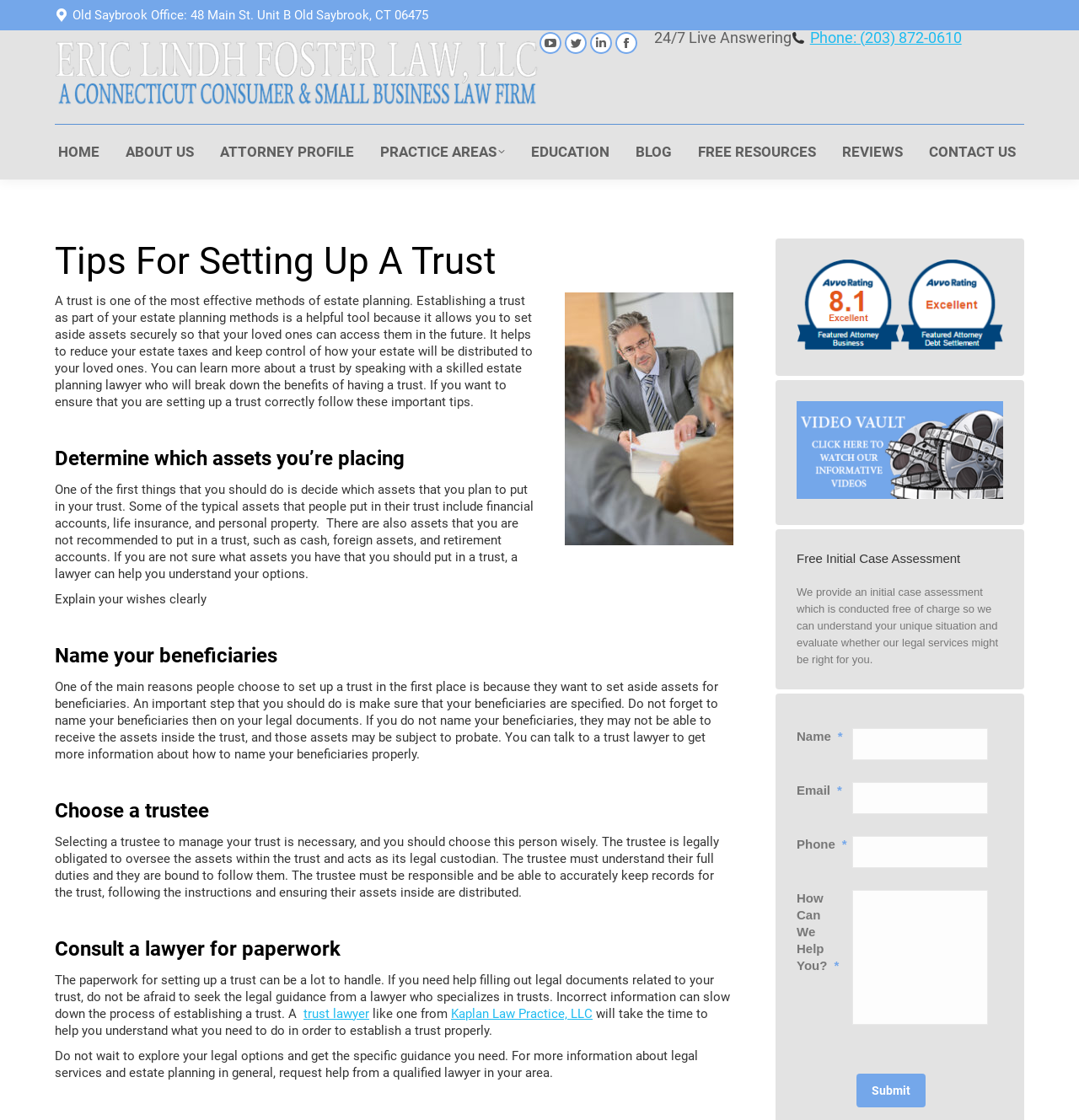Please determine the bounding box coordinates for the element with the description: "Contact Us".

[0.858, 0.125, 0.945, 0.146]